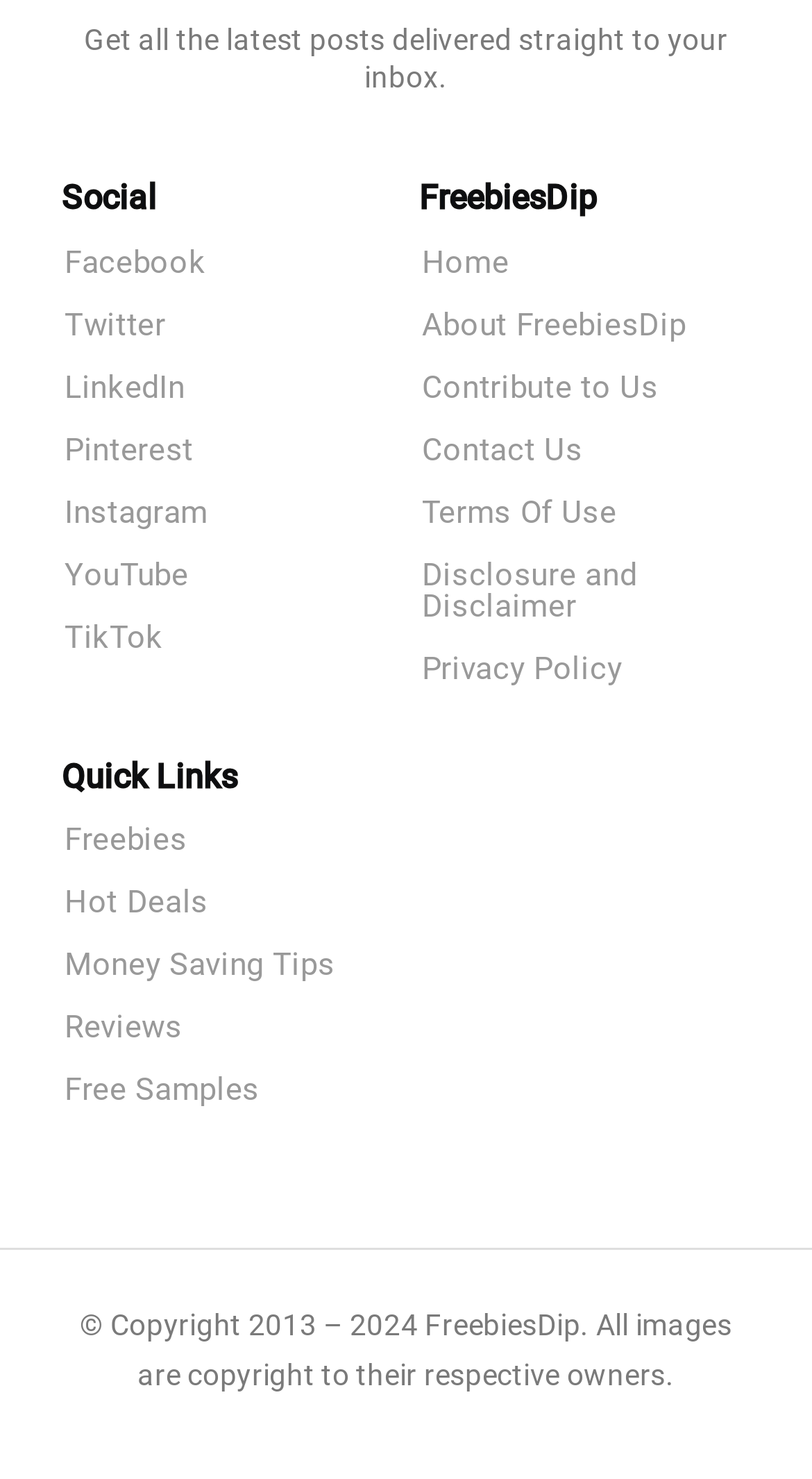Determine the bounding box coordinates for the area you should click to complete the following instruction: "Go to the home page".

[0.517, 0.167, 0.923, 0.188]